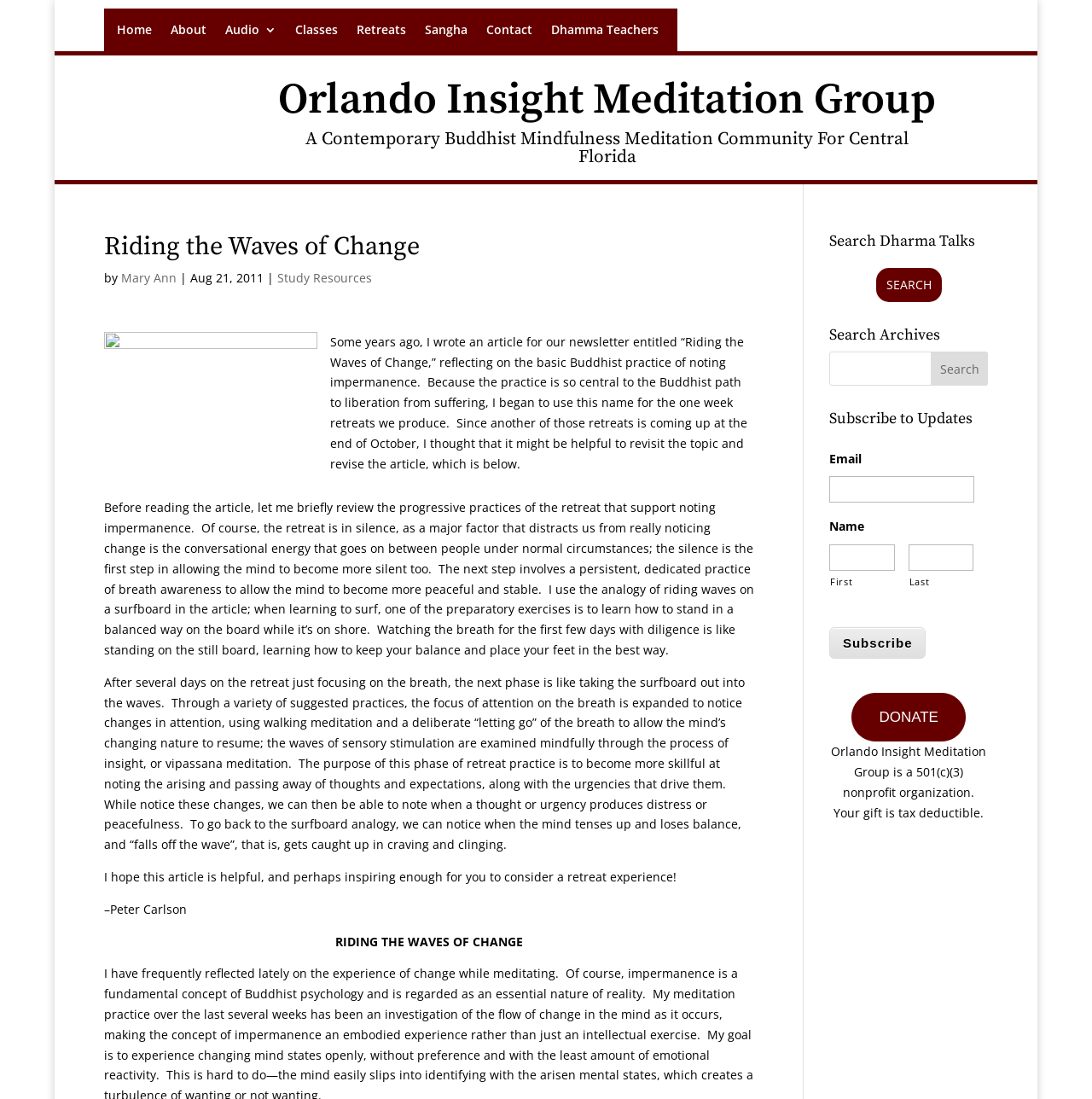Identify and extract the main heading from the webpage.

Riding the Waves of Change